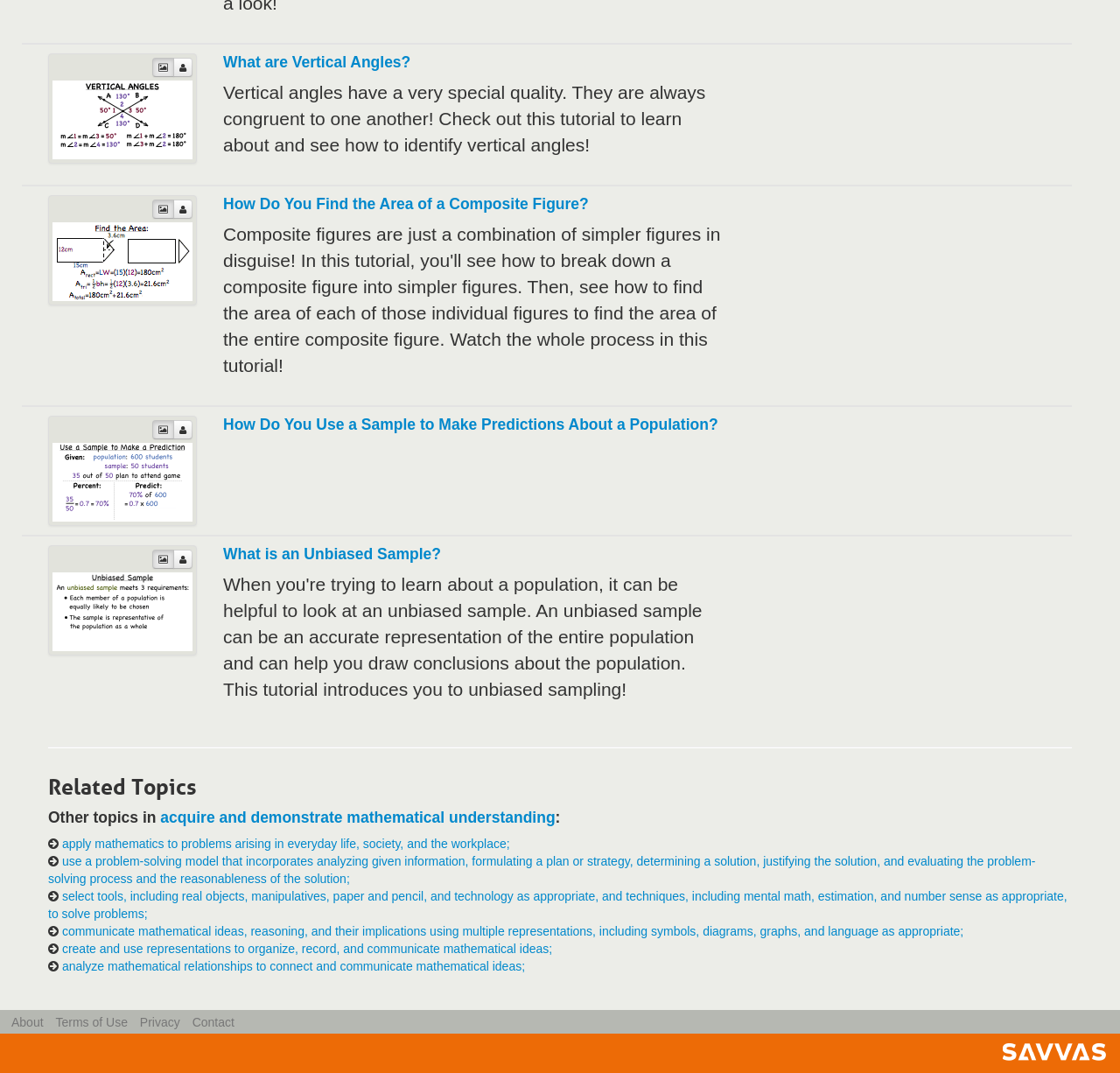Provide a brief response to the question below using a single word or phrase: 
What is the topic of the first link?

Vertical Angles